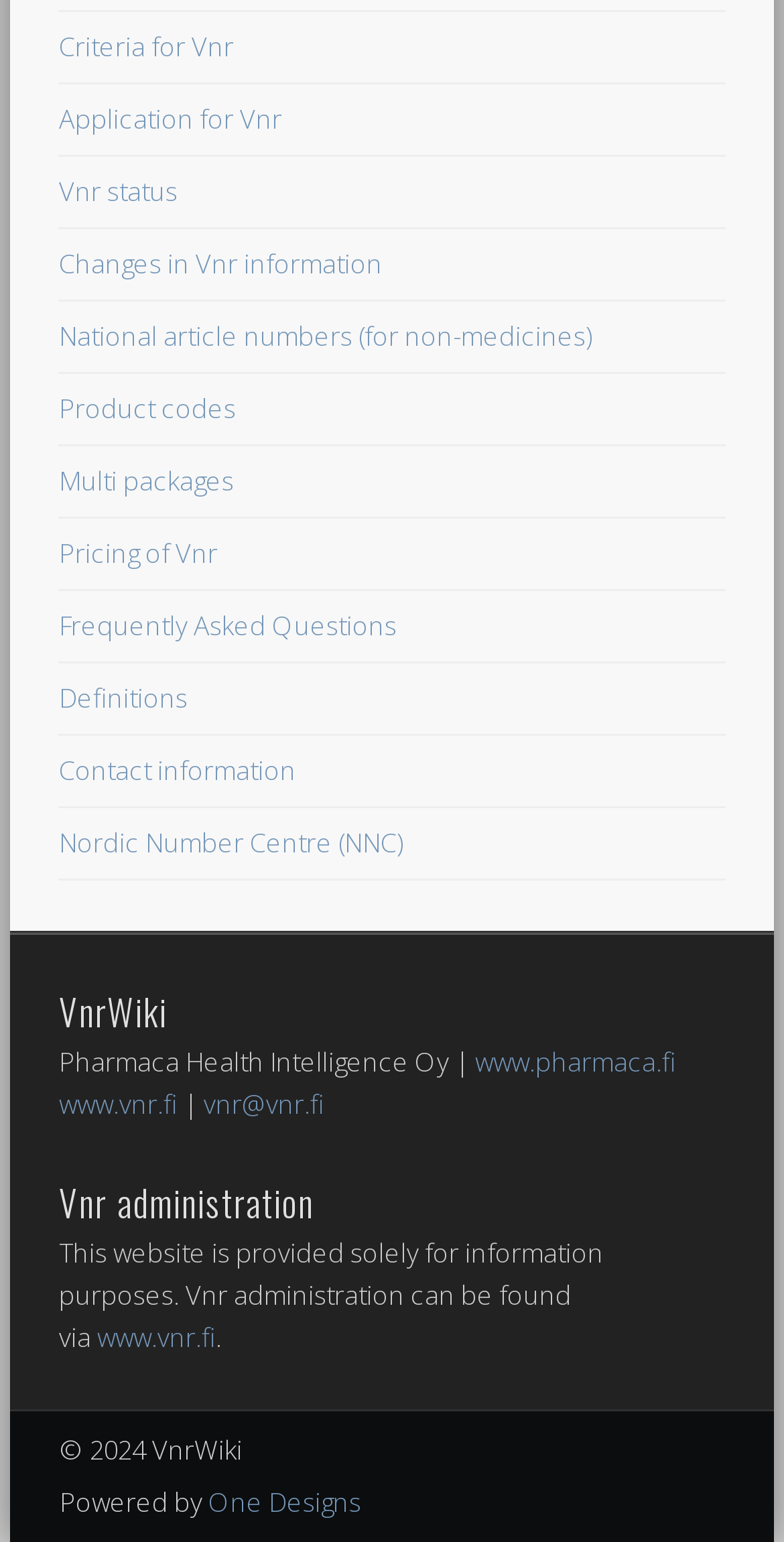Kindly determine the bounding box coordinates for the area that needs to be clicked to execute this instruction: "View Criteria for Vnr".

[0.075, 0.018, 0.298, 0.041]